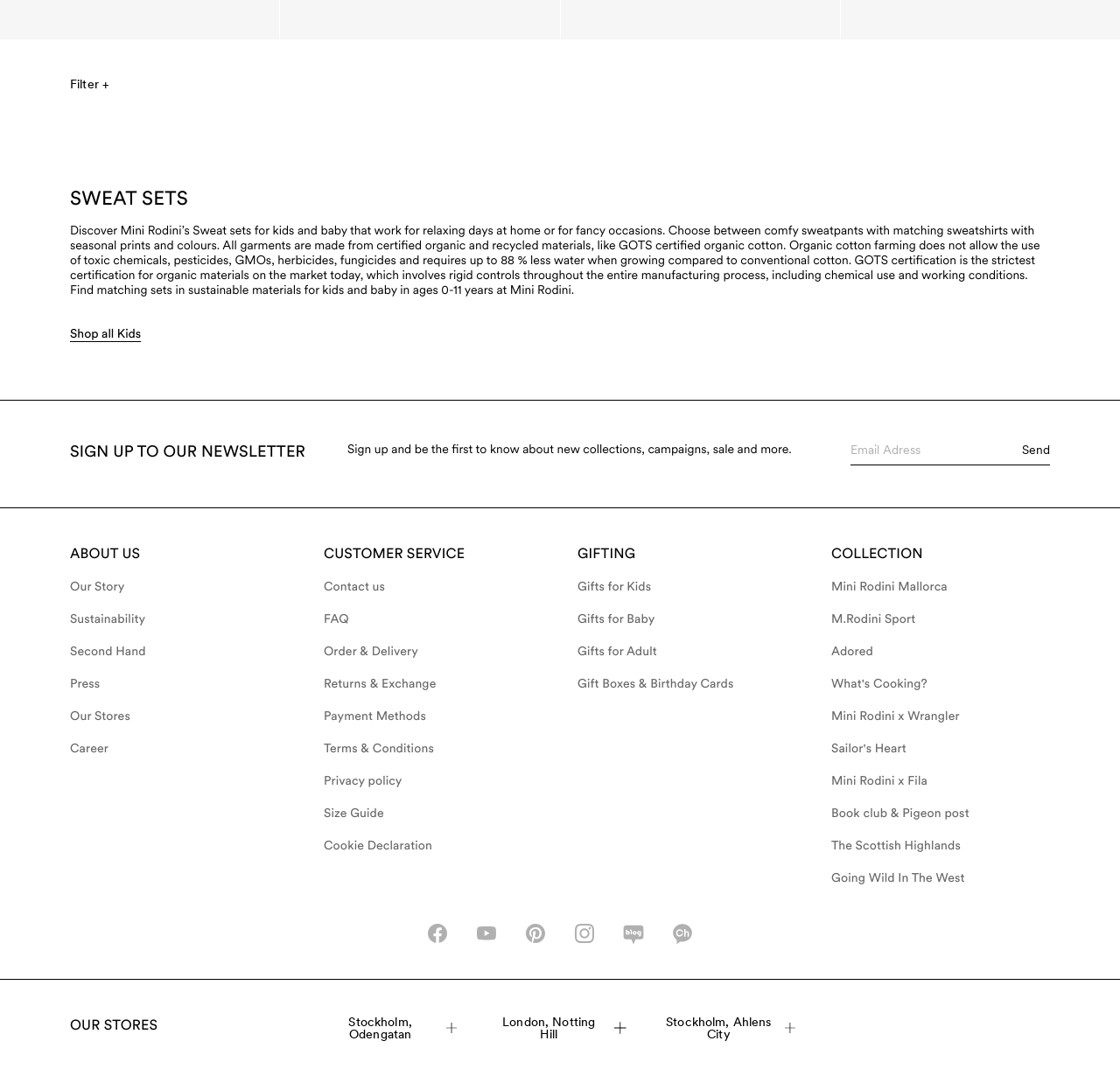Kindly determine the bounding box coordinates of the area that needs to be clicked to fulfill this instruction: "Sign up to the newsletter".

[0.913, 0.406, 0.938, 0.42]